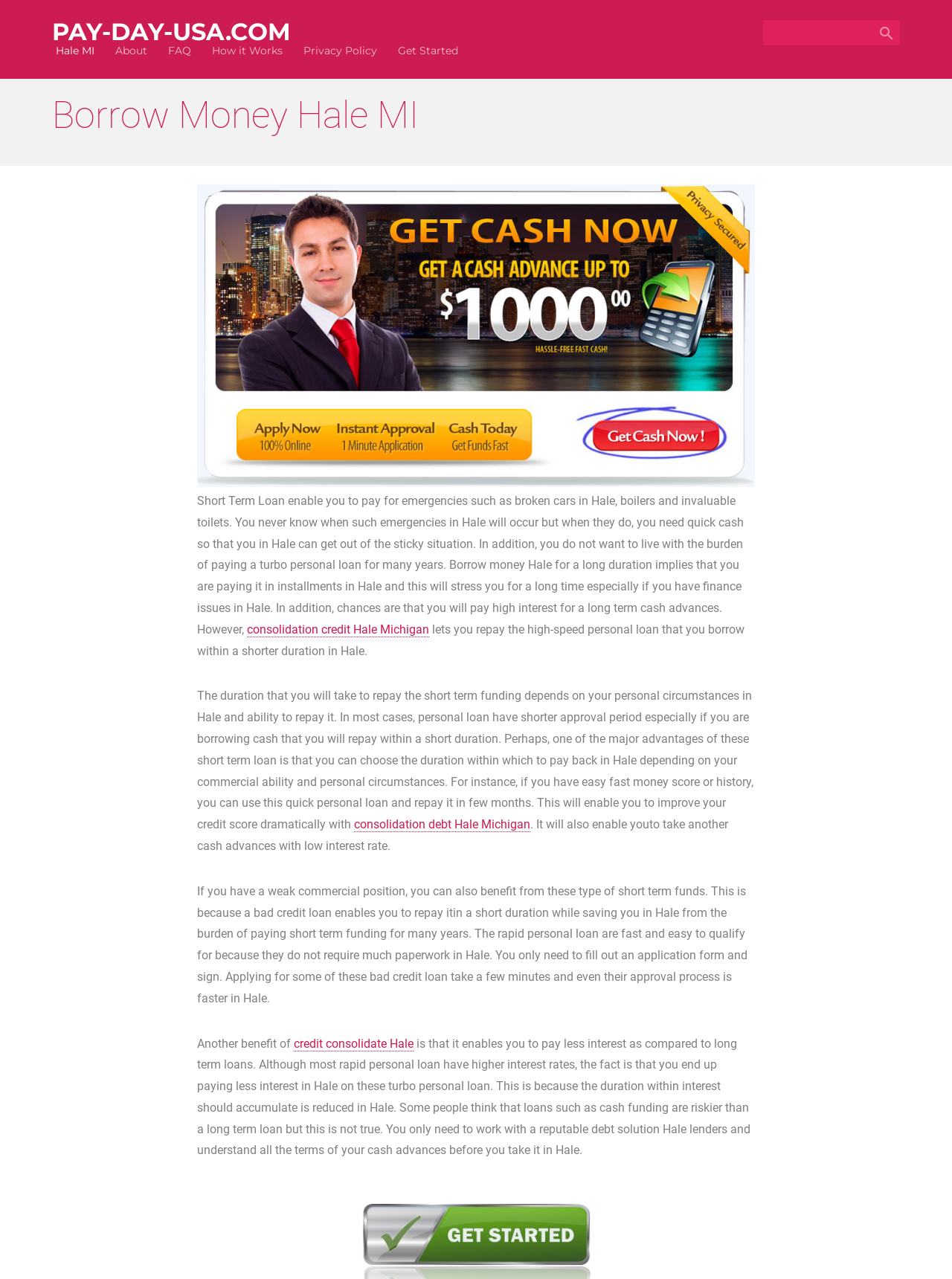Find the bounding box coordinates for the HTML element specified by: "consolidation debt Hale Michigan".

[0.372, 0.639, 0.557, 0.651]